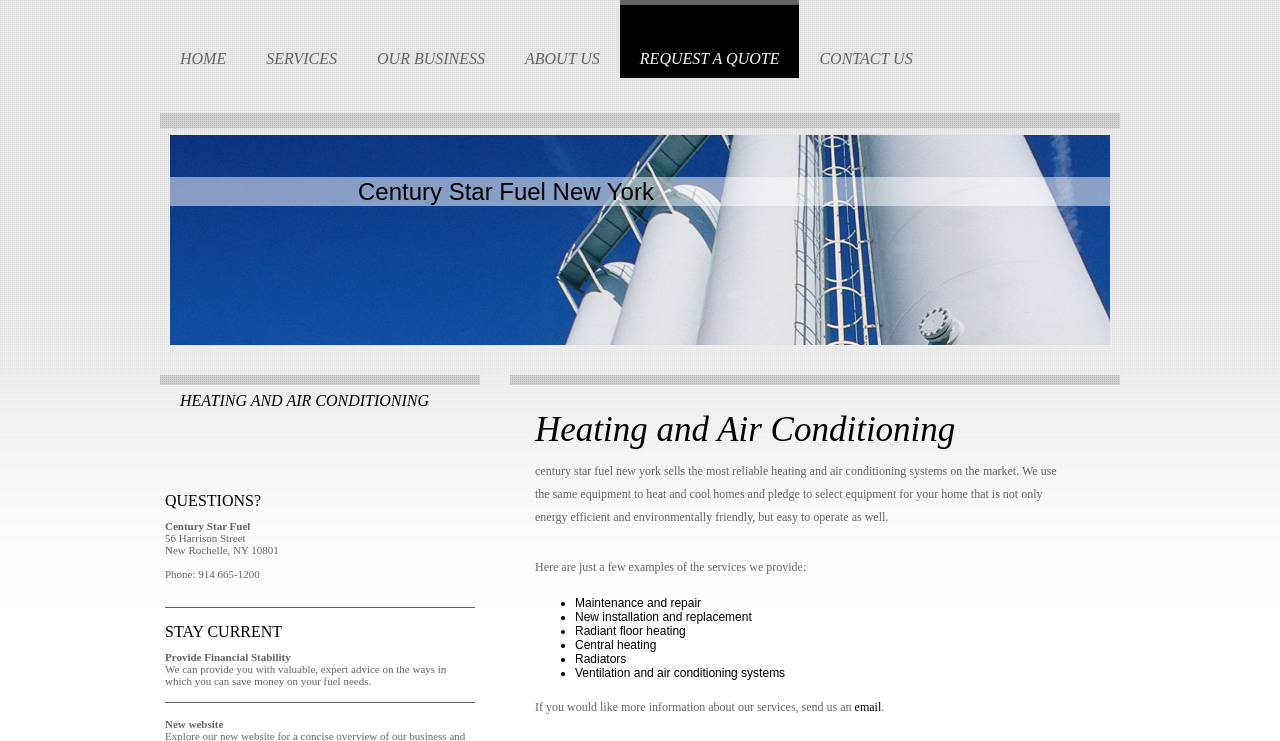Please identify the coordinates of the bounding box that should be clicked to fulfill this instruction: "Click HOME".

[0.125, 0.0, 0.192, 0.105]